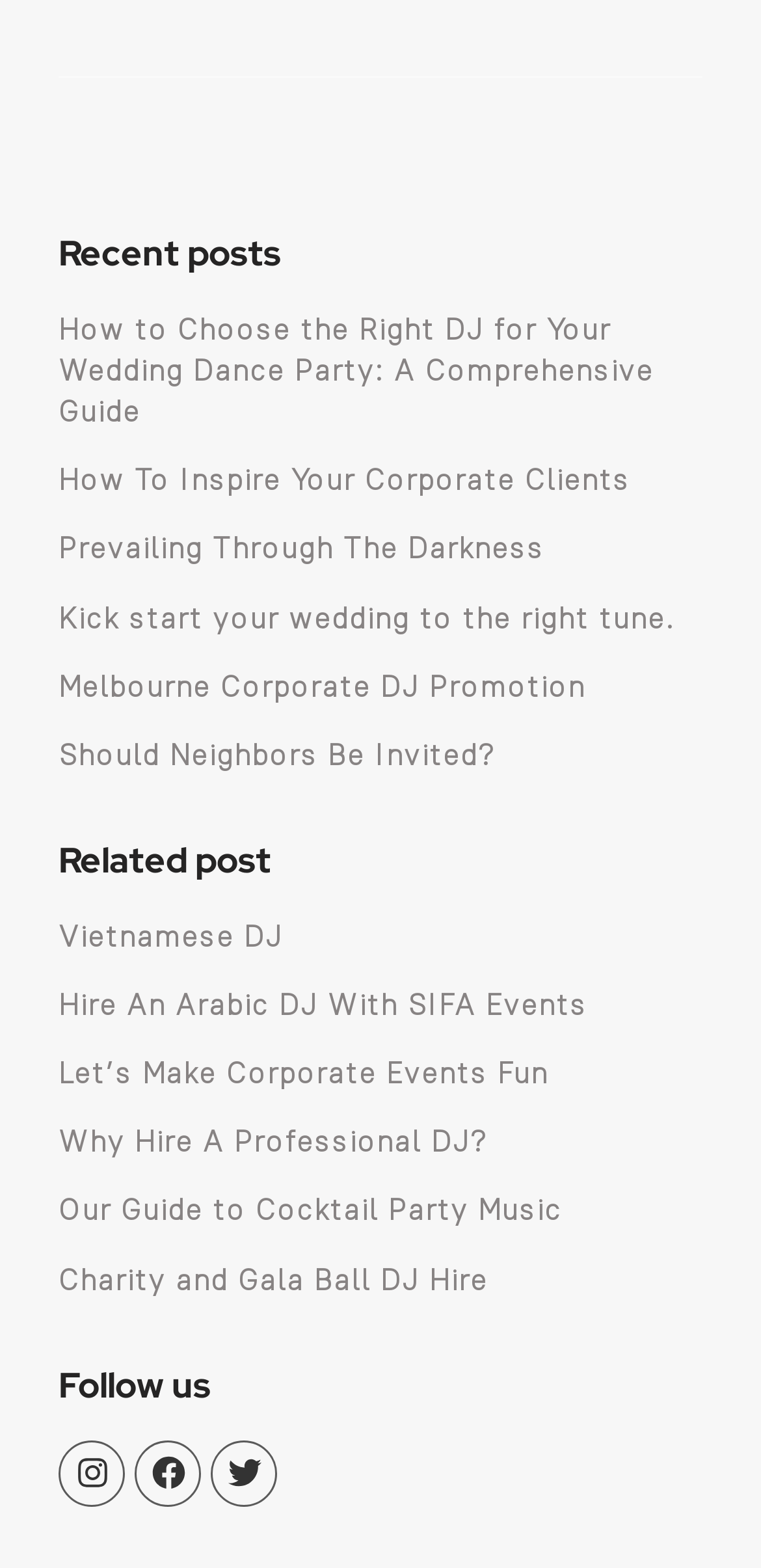Locate the bounding box coordinates of the element to click to perform the following action: 'Open the 'Navigation Menu''. The coordinates should be given as four float values between 0 and 1, in the form of [left, top, right, bottom].

None